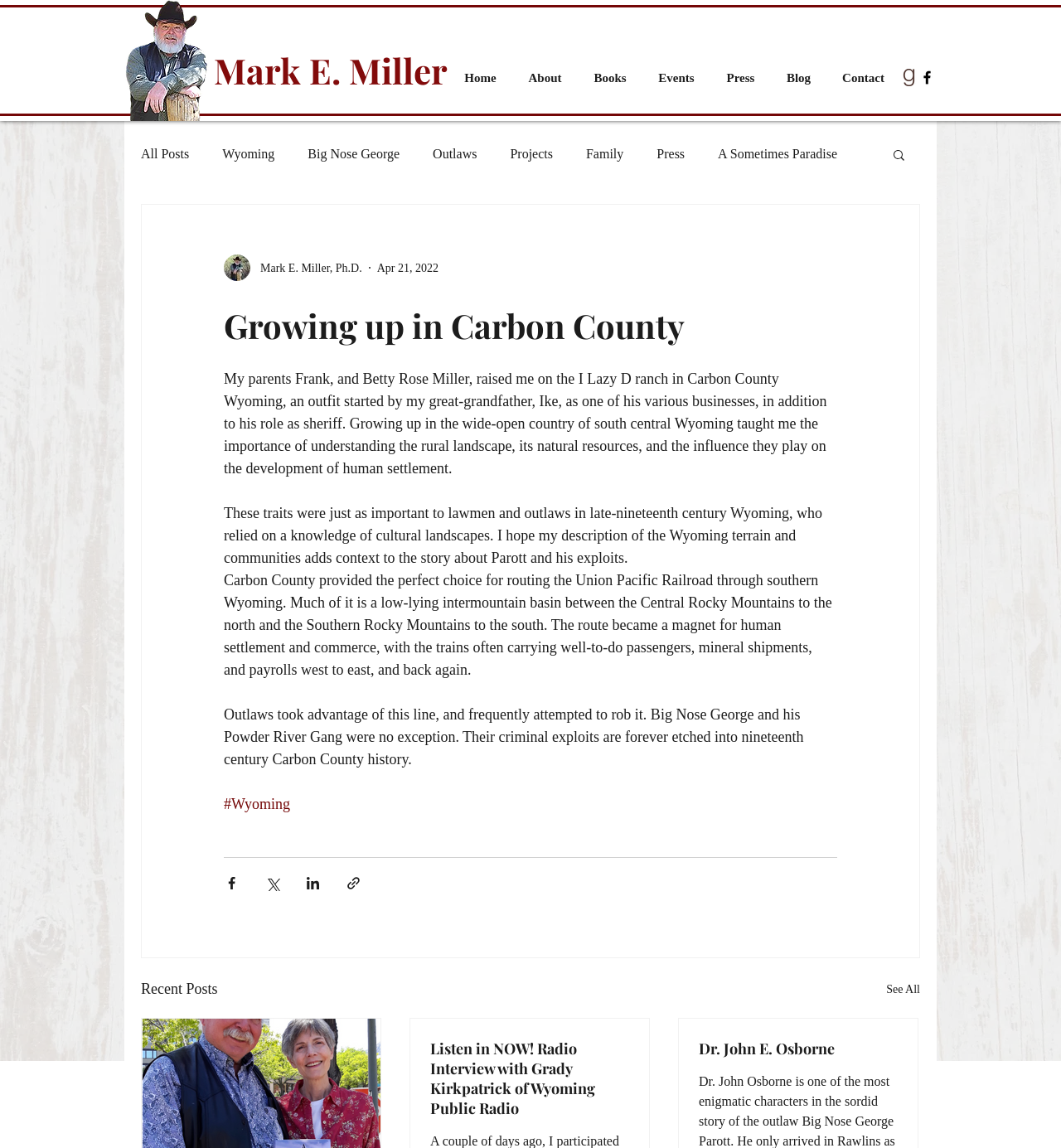Locate the heading on the webpage and return its text.

Mark E. Miller